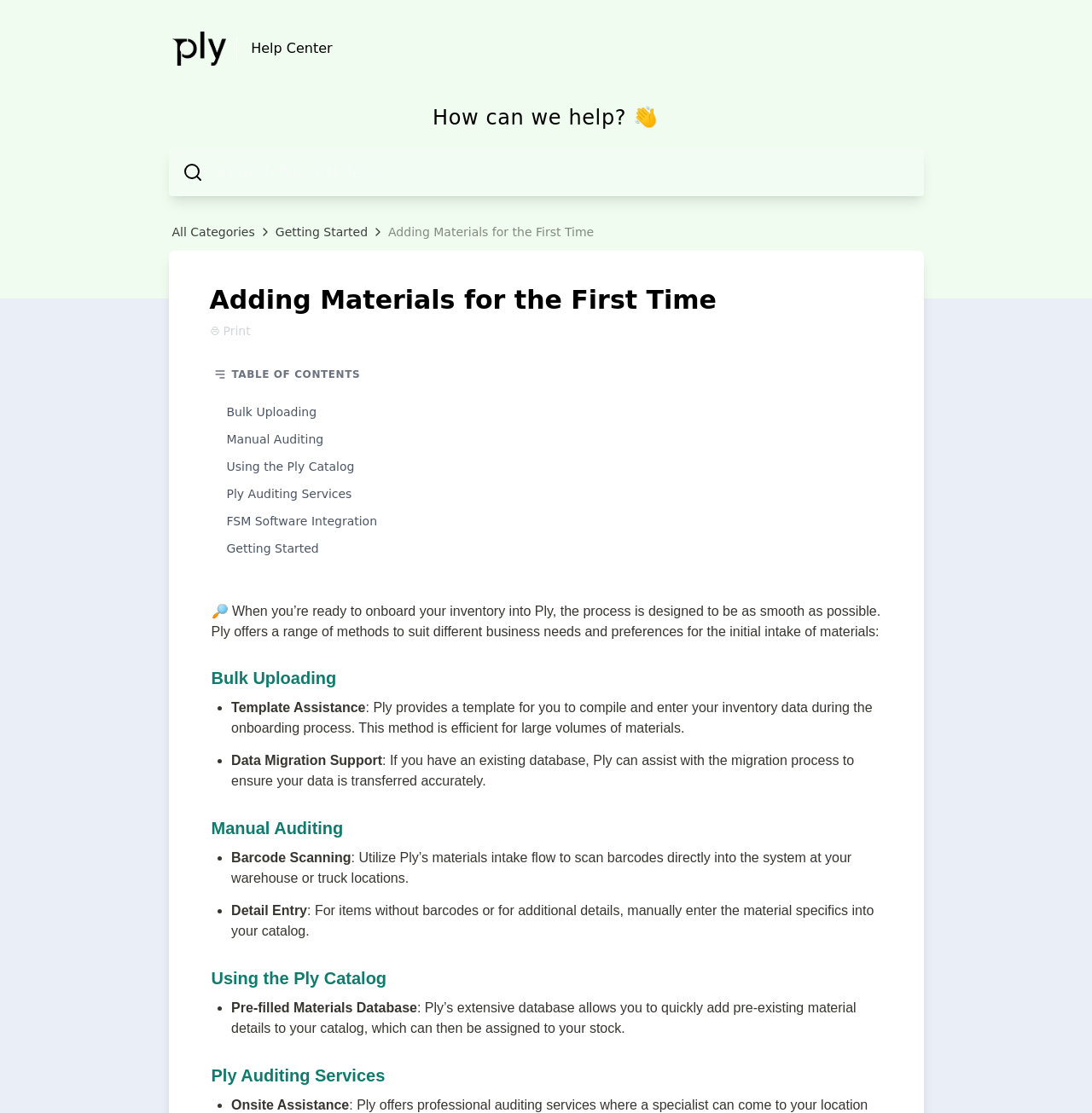Can you find the bounding box coordinates of the area I should click to execute the following instruction: "Click on Getting Started"?

[0.252, 0.201, 0.337, 0.216]